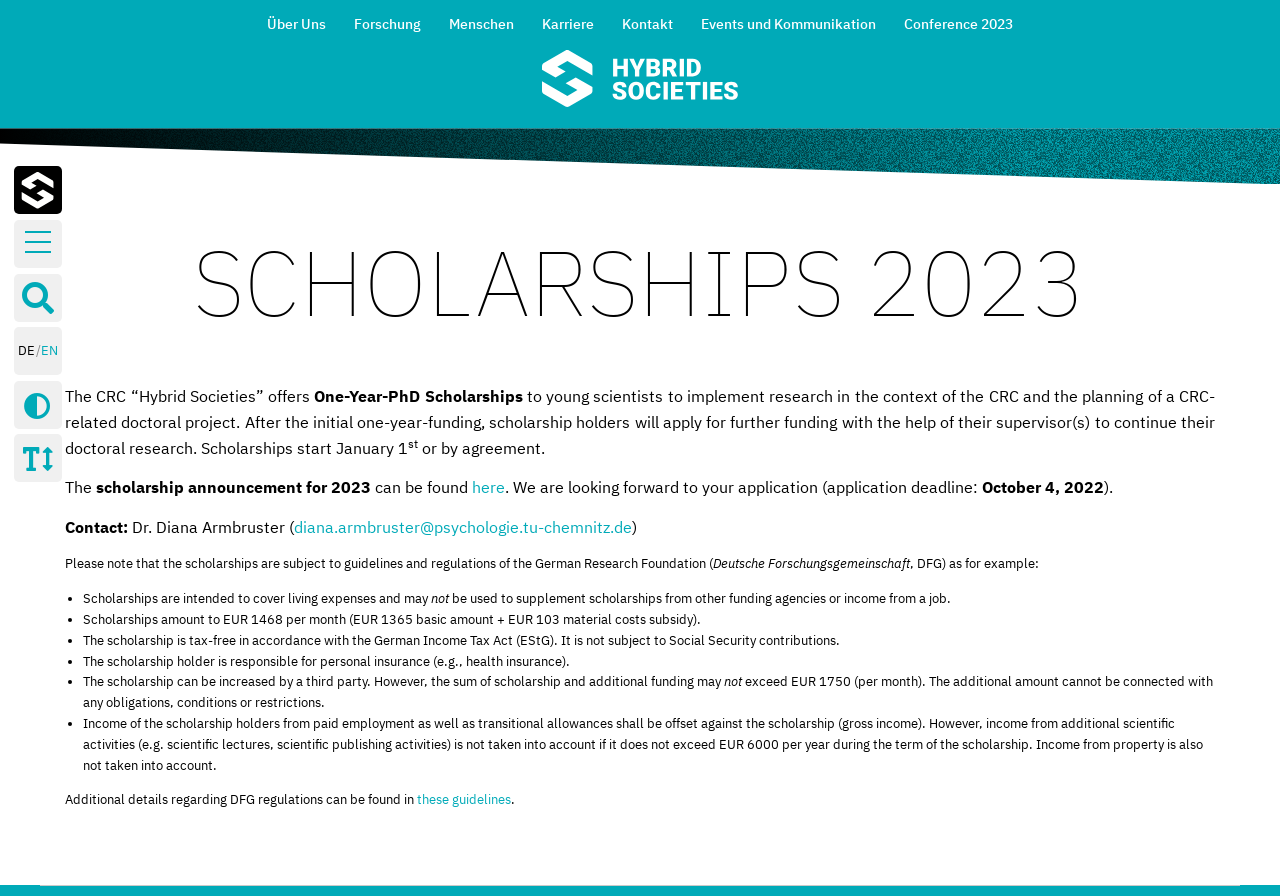What is the contact person for the scholarship?
Identify the answer in the screenshot and reply with a single word or phrase.

Dr. Diana Armbruster